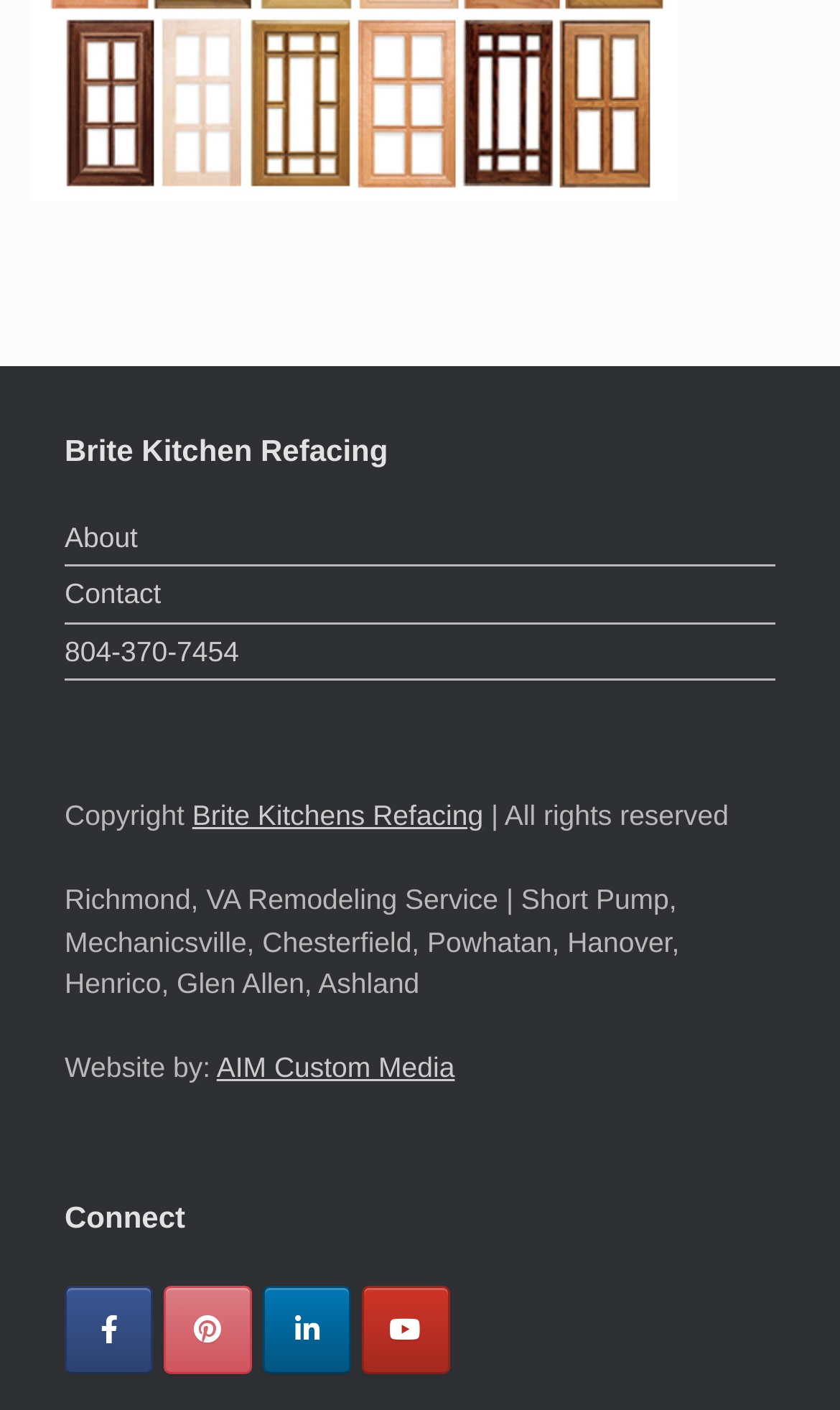What is the location of the remodeling service?
Please provide a comprehensive answer based on the contents of the image.

The location of the remodeling service can be found in the StaticText element 'Richmond, VA Remodeling Service | Short Pump, Mechanicsville, Chesterfield, Powhatan, Hanover, Henrico, Glen Allen, Ashland' at the bottom of the webpage, which suggests that the service is located in Richmond, VA and surrounding areas.